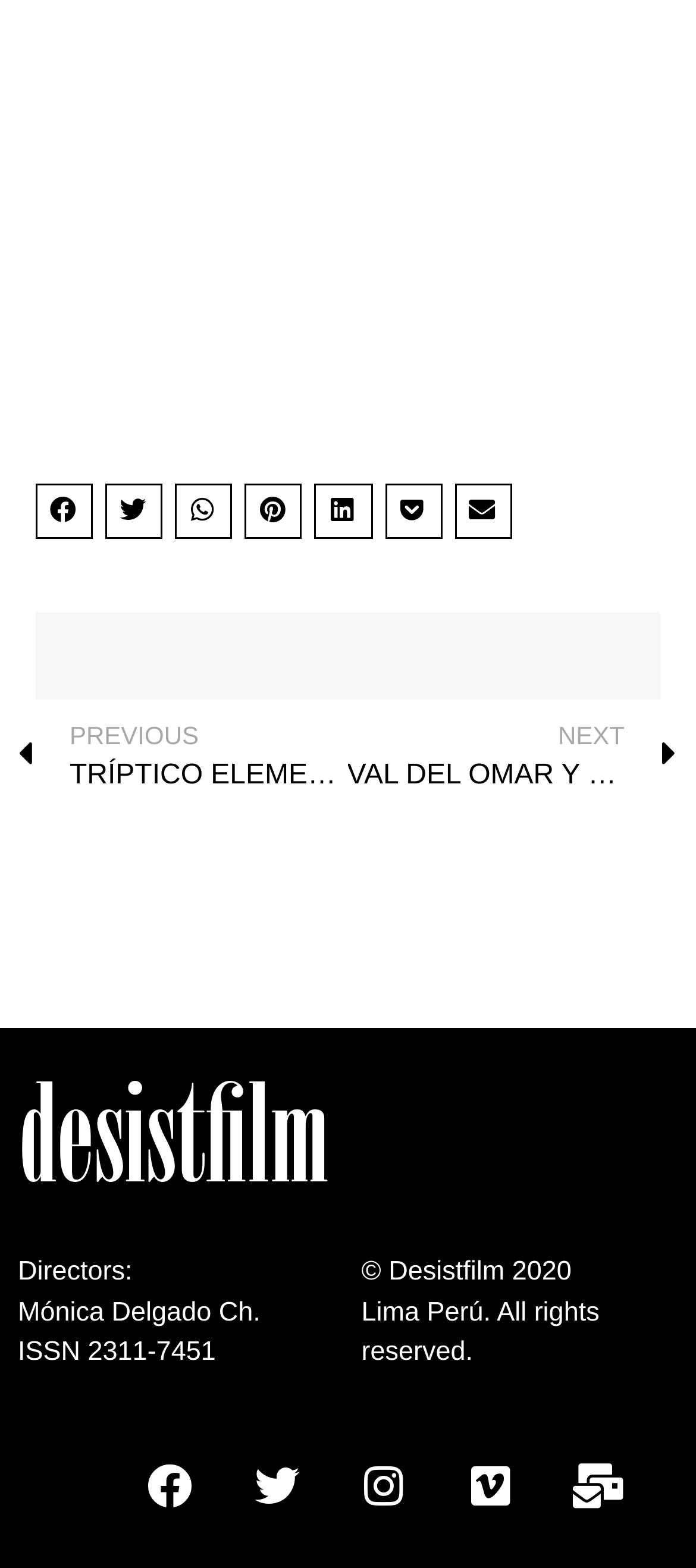Provide the bounding box coordinates of the area you need to click to execute the following instruction: "Share on Facebook".

[0.051, 0.308, 0.134, 0.344]